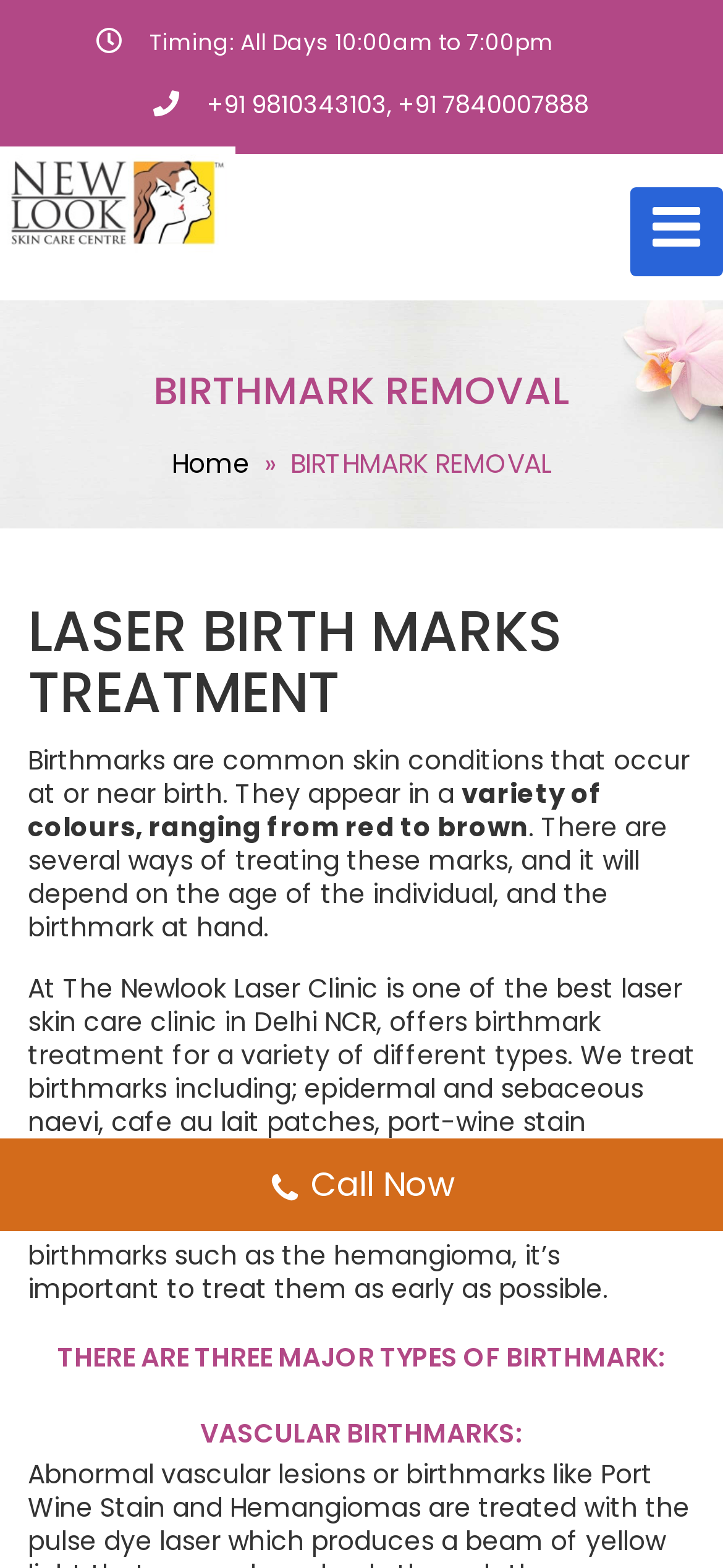Based on the element description Home, identify the bounding box coordinates for the UI element. The coordinates should be in the format (top-left x, top-left y, bottom-right x, bottom-right y) and within the 0 to 1 range.

[0.237, 0.284, 0.345, 0.307]